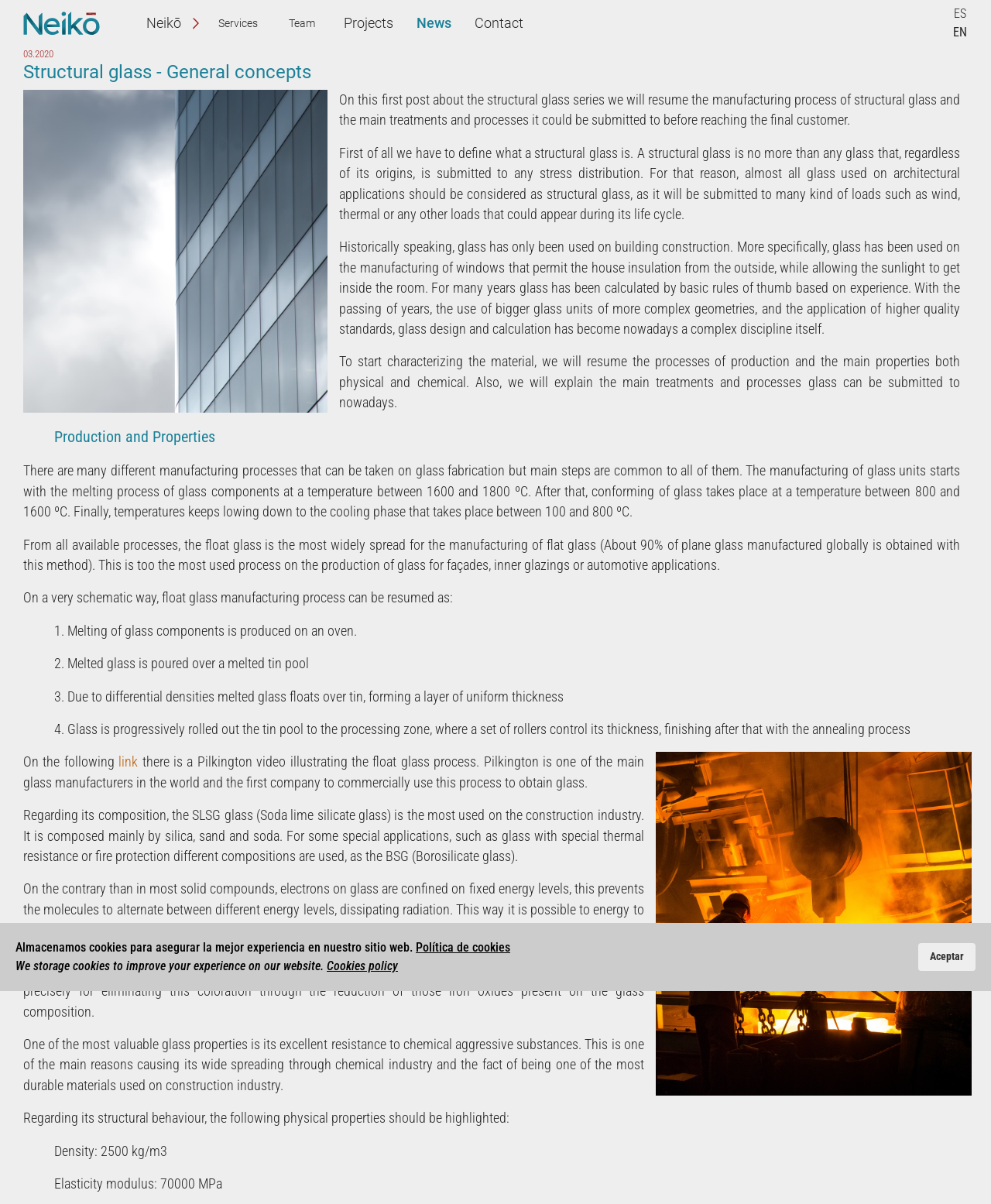Using the information in the image, give a detailed answer to the following question: What is the main topic of the webpage?

The main topic of the webpage can be inferred from the heading 'Structural glass - General concepts' and the subsequent text that discusses the manufacturing process, properties, and treatments of structural glass.